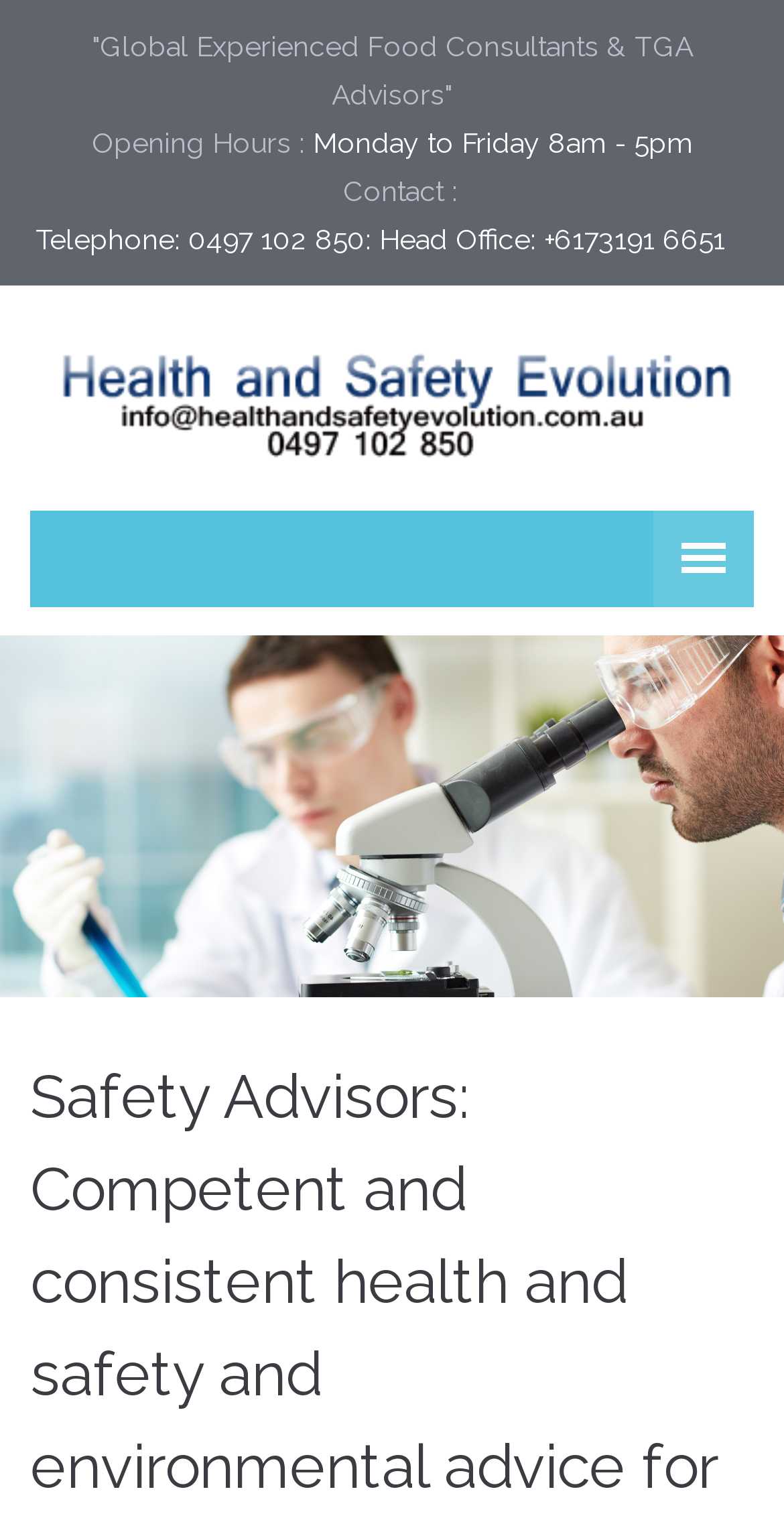What type of consultants does the company provide?
Please provide a detailed answer to the question.

I found the type of consultants by looking at the top of the page, where it says 'Global Experienced Food Consultants & TGA Advisors'. This indicates that the company provides food consultants, among other services.